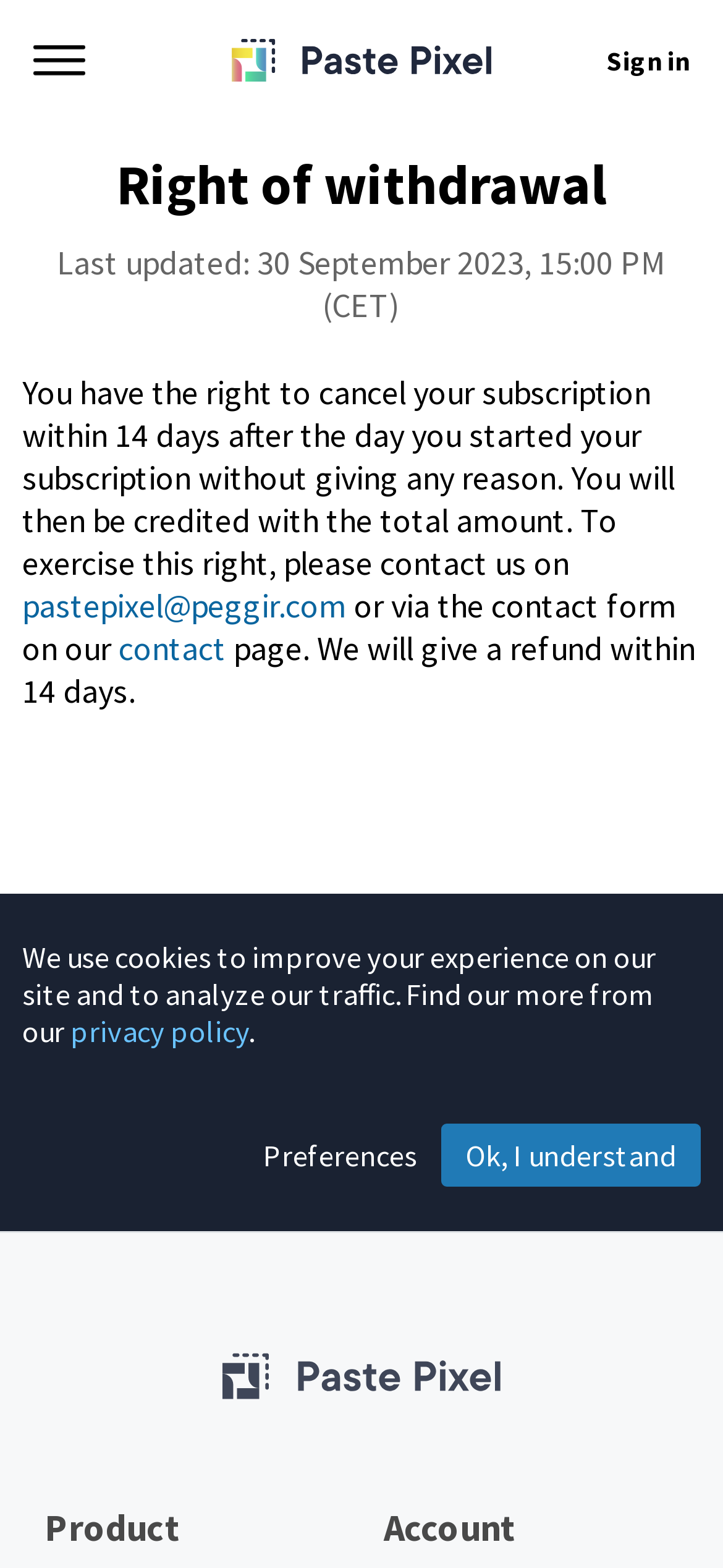Given the element description: "privacy policy", predict the bounding box coordinates of the UI element it refers to, using four float numbers between 0 and 1, i.e., [left, top, right, bottom].

[0.097, 0.646, 0.344, 0.669]